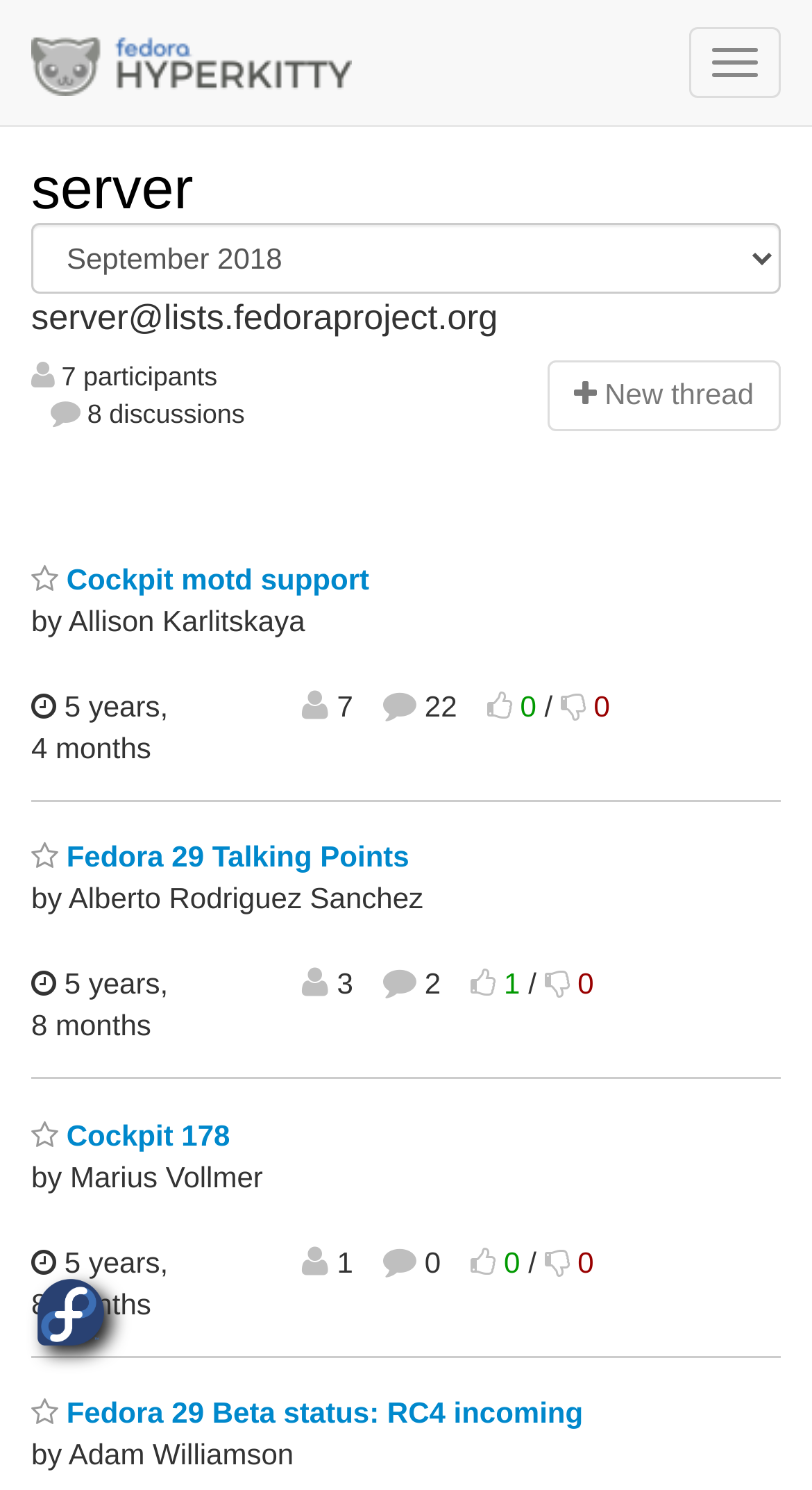Provide a thorough summary of the webpage.

This webpage appears to be a mailing list archive for Fedora, a Linux distribution. At the top, there is a button on the right side and a link to "Fedora Mailing-Lists" on the left, accompanied by an image. Below this, there is a heading that reads "server September 2018". 

To the right of the heading, there is a link to "server" and a combobox. Below this, there is a line of text that reads "server@lists.fedoraproject.org" and another line that indicates there are 7 participants and 8 discussions. 

In the middle of the page, there is a message that says "You must be logged-in to create a thread." Next to this message, there is a link to create a new thread. 

Below this, there are several discussion threads listed. Each thread has a link to the thread title, a "Favorite" button, and information about the author and the date posted. The threads are listed in a vertical column, with the most recent activity at the top. Each thread also has information about the number of replies and views.